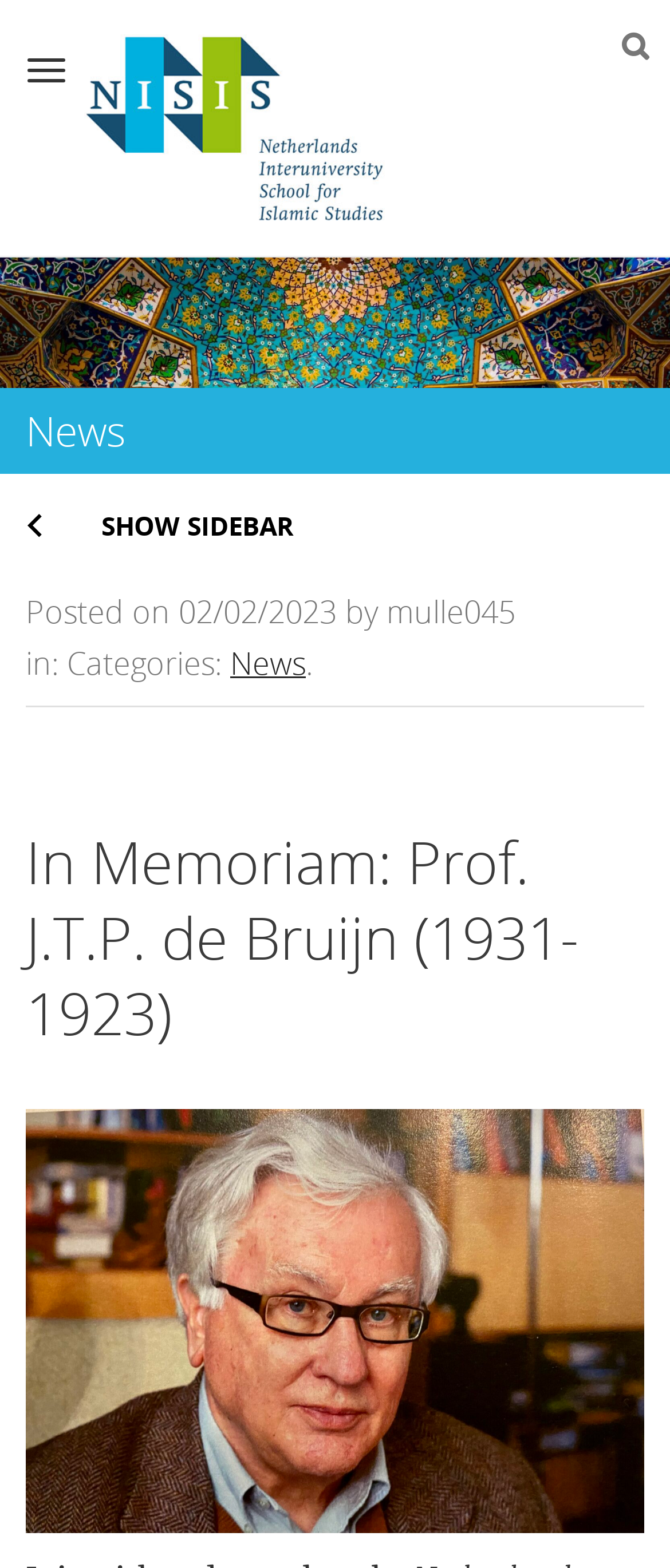Determine the bounding box coordinates for the HTML element mentioned in the following description: "News". The coordinates should be a list of four floats ranging from 0 to 1, represented as [left, top, right, bottom].

[0.344, 0.41, 0.456, 0.436]